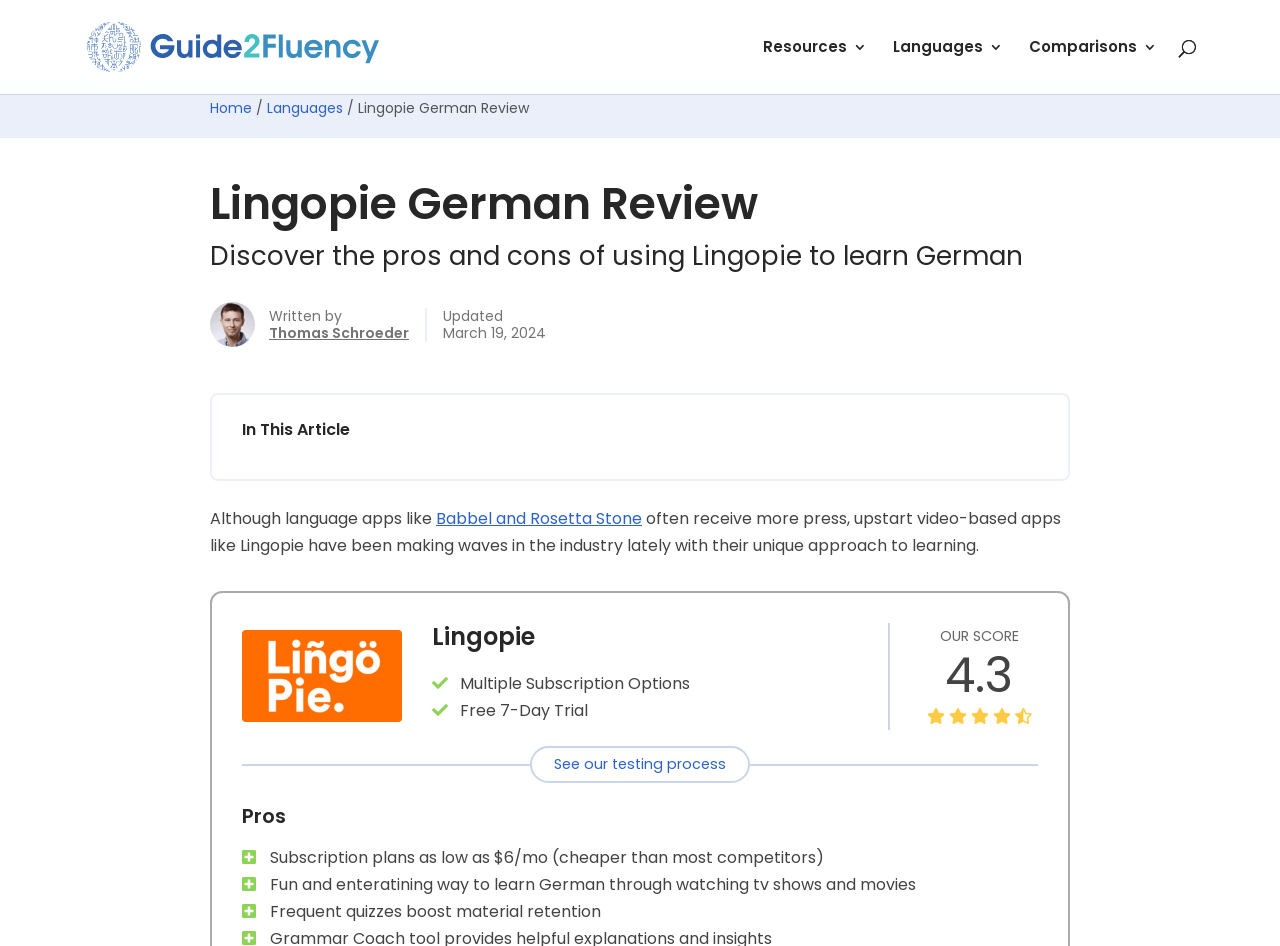Locate the primary headline on the webpage and provide its text.

Lingopie German Review